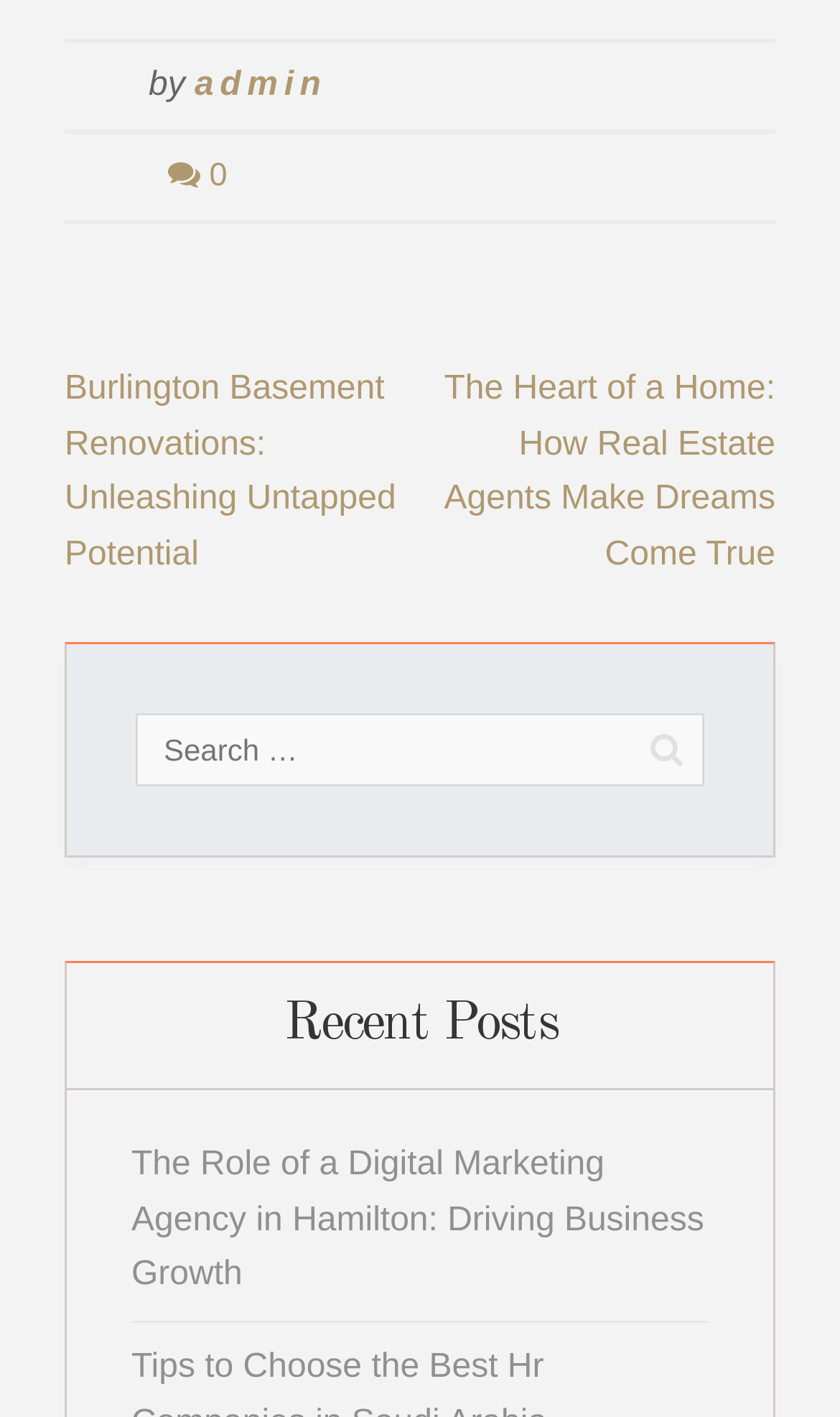What is the second post navigation link?
Provide an in-depth and detailed explanation in response to the question.

By looking at the navigation section, I found the second link under the 'Post navigation' heading, which is 'The Heart of a Home: How Real Estate Agents Make Dreams Come True'.